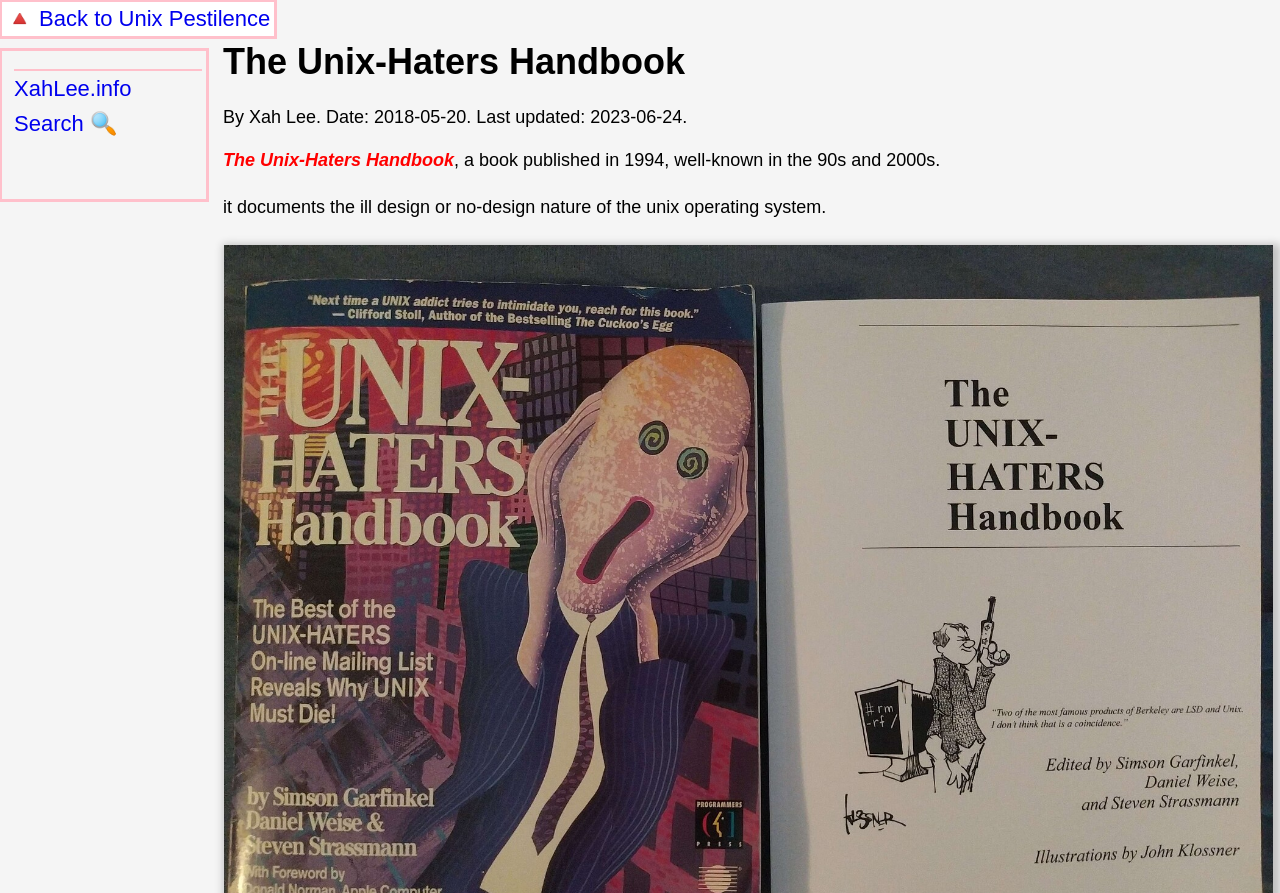Please respond to the question using a single word or phrase:
When was the book last updated?

2023-06-24